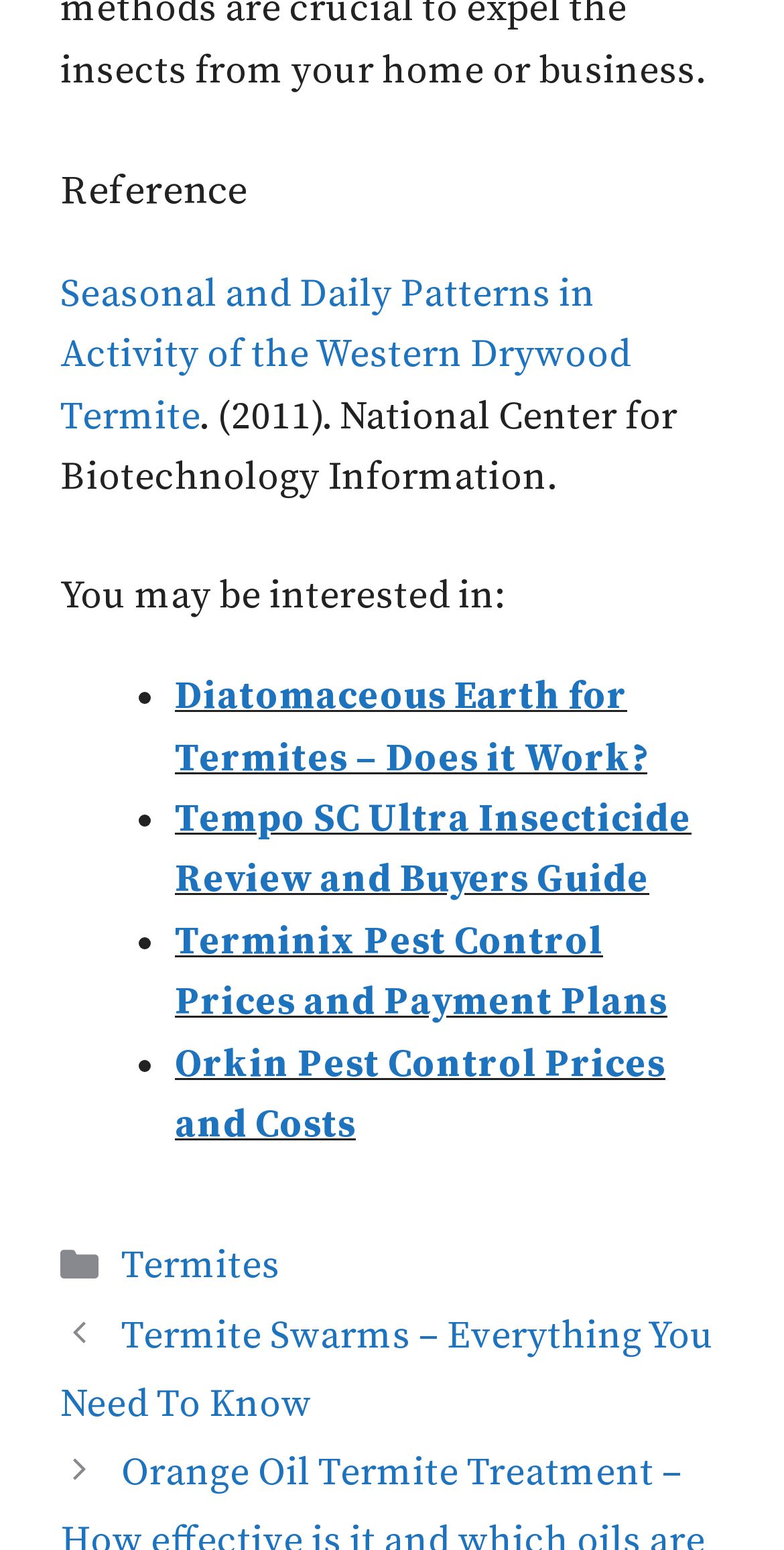What is the title of the last link?
Please respond to the question with a detailed and well-explained answer.

The last link on the webpage has the text 'Termite Swarms – Everything You Need To Know', so the title of the last link is Termite Swarms – Everything You Need To Know.